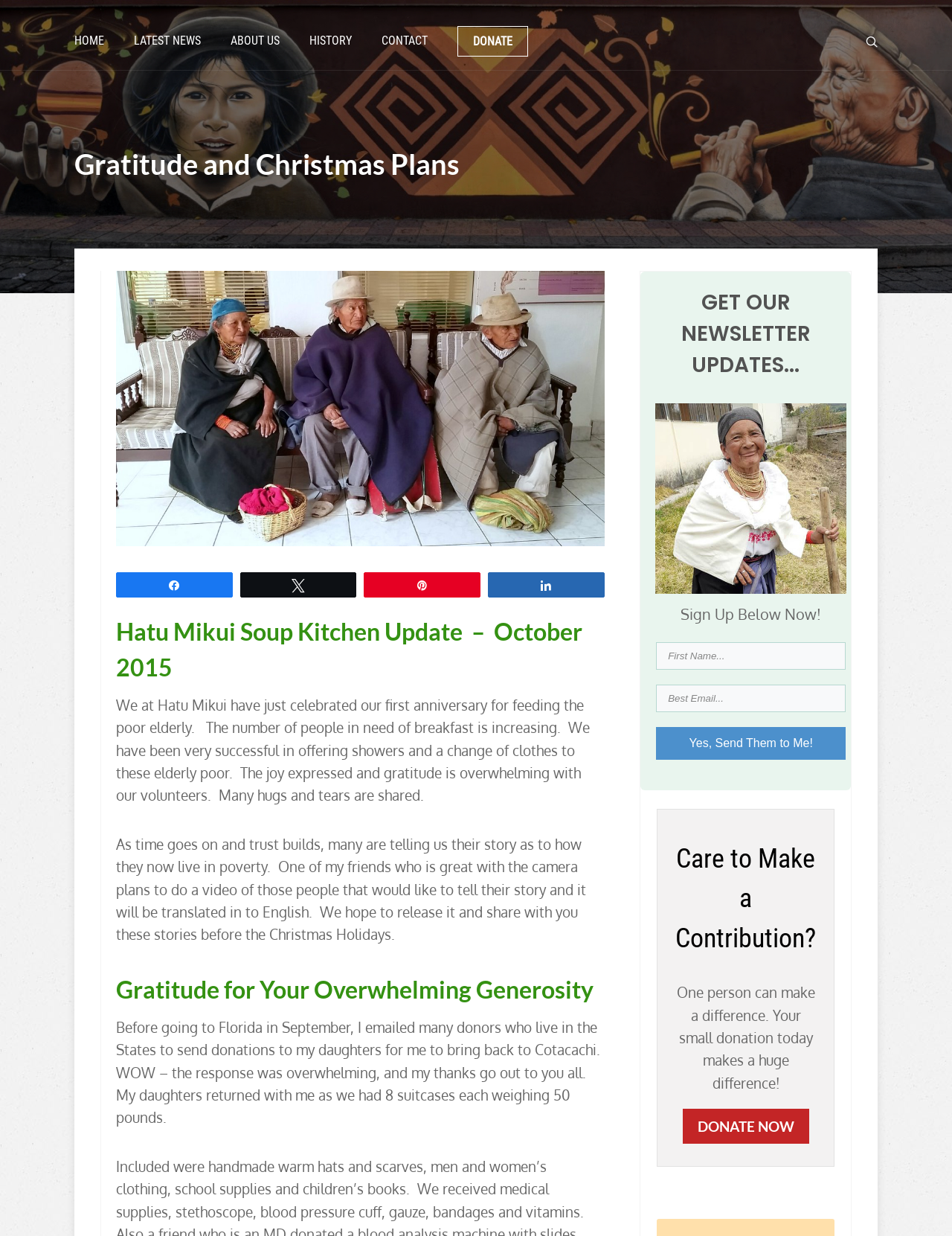What was brought back to Cotacachi from Florida? Observe the screenshot and provide a one-word or short phrase answer.

Donations